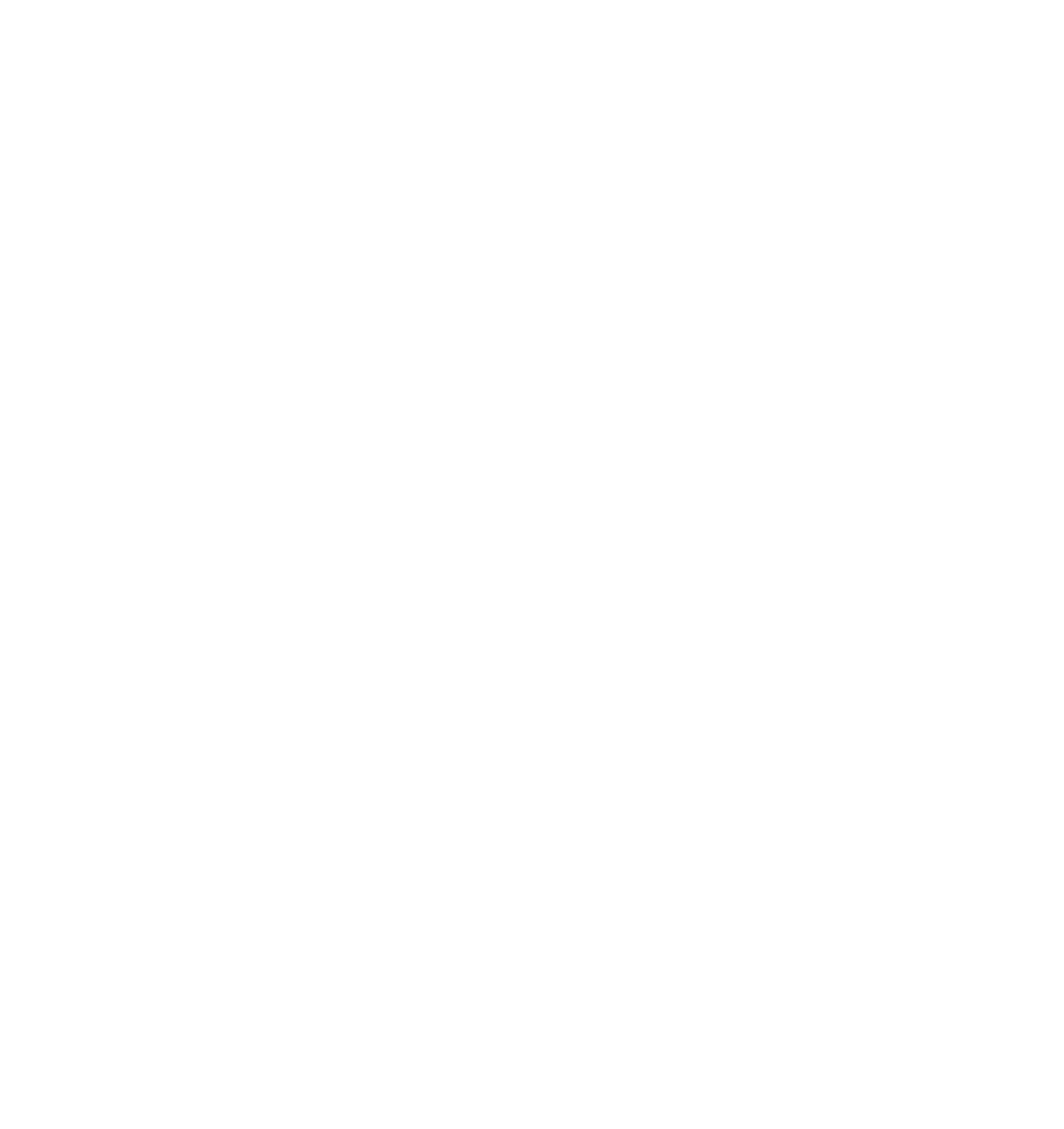Given the description of a UI element: "December 2023", identify the bounding box coordinates of the matching element in the webpage screenshot.

[0.752, 0.41, 0.847, 0.43]